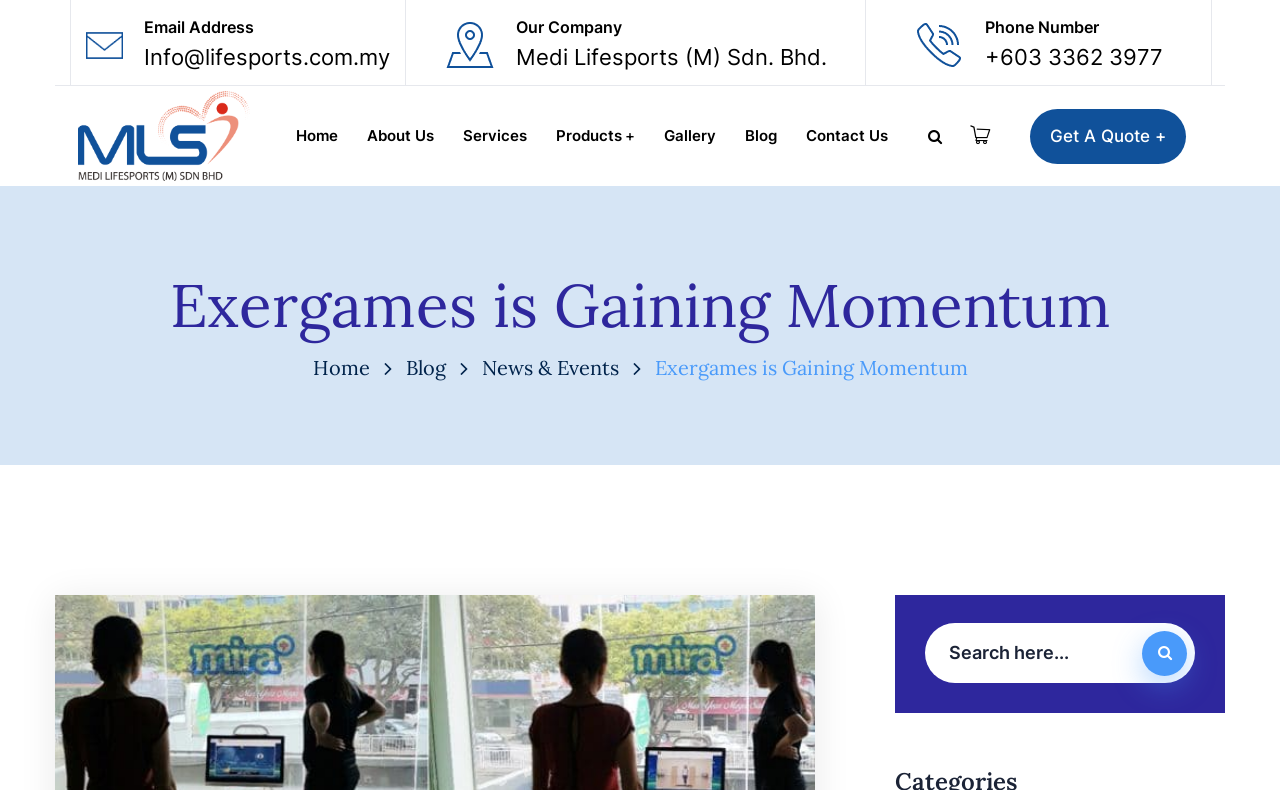Extract the top-level heading from the webpage and provide its text.

Exergames is Gaining Momentum